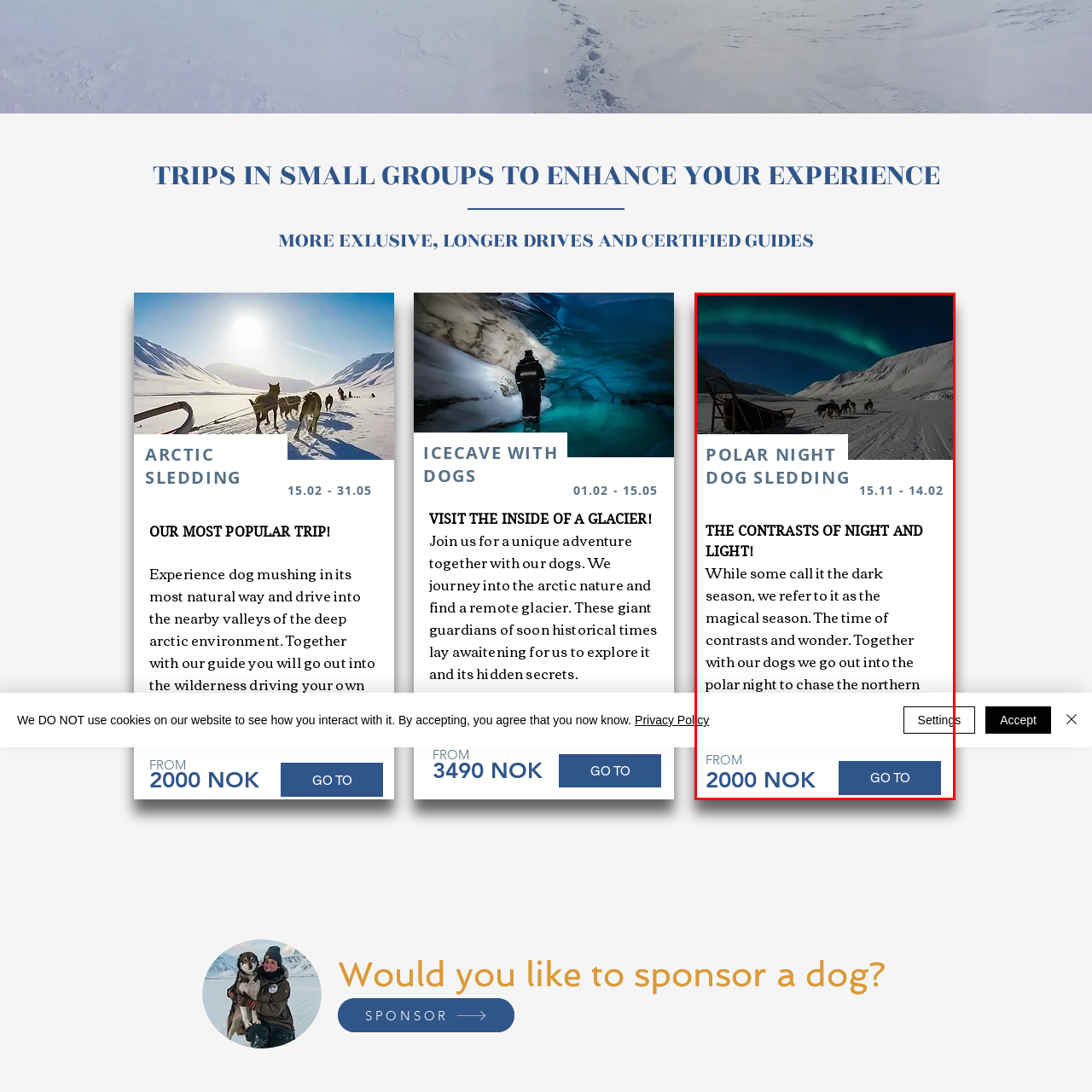Inspect the section within the red border, How much does the Polar Night Dog Sledding package start from? Provide a one-word or one-phrase answer.

2000 NOK